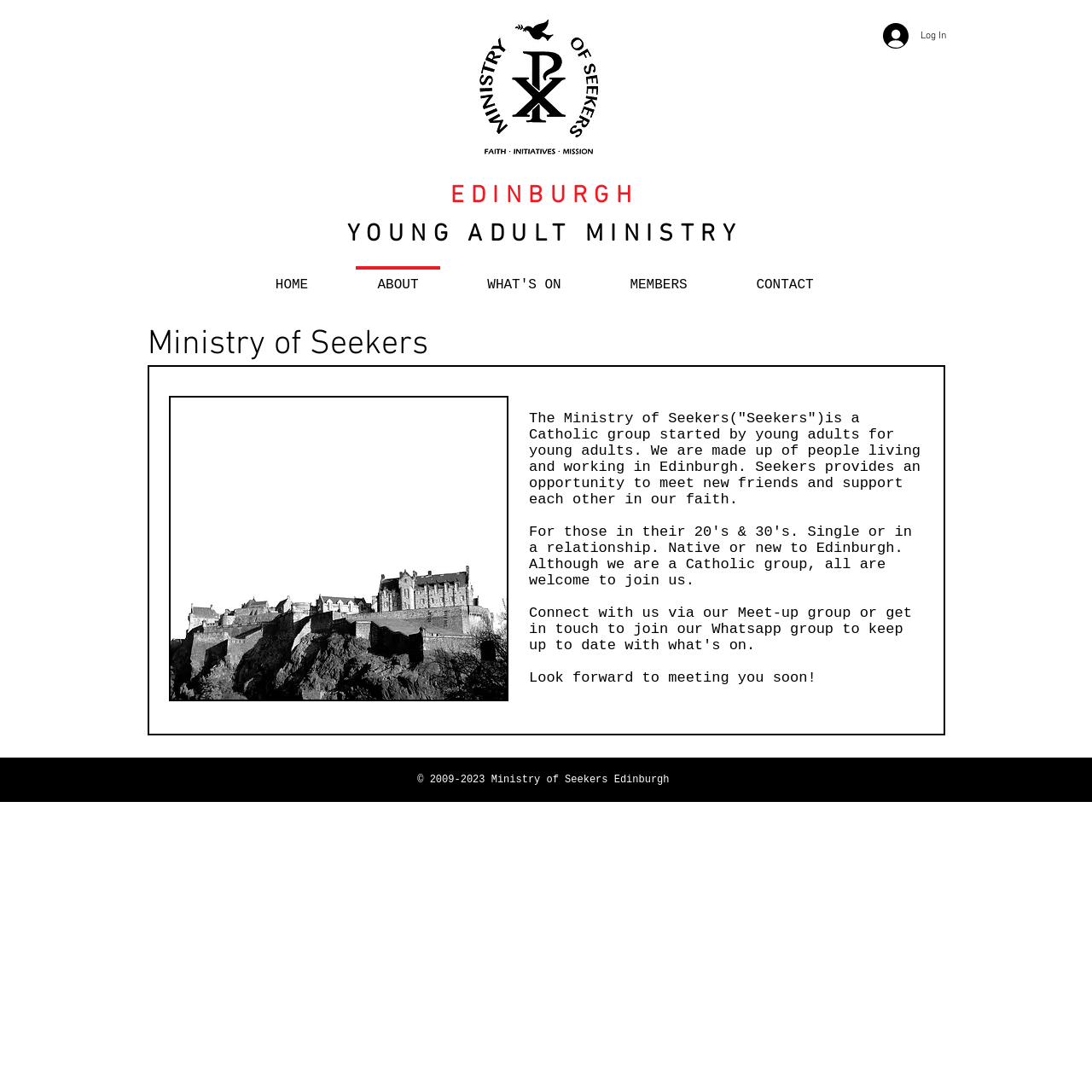Indicate the bounding box coordinates of the element that needs to be clicked to satisfy the following instruction: "visit GDI Content Partners". The coordinates should be four float numbers between 0 and 1, i.e., [left, top, right, bottom].

None